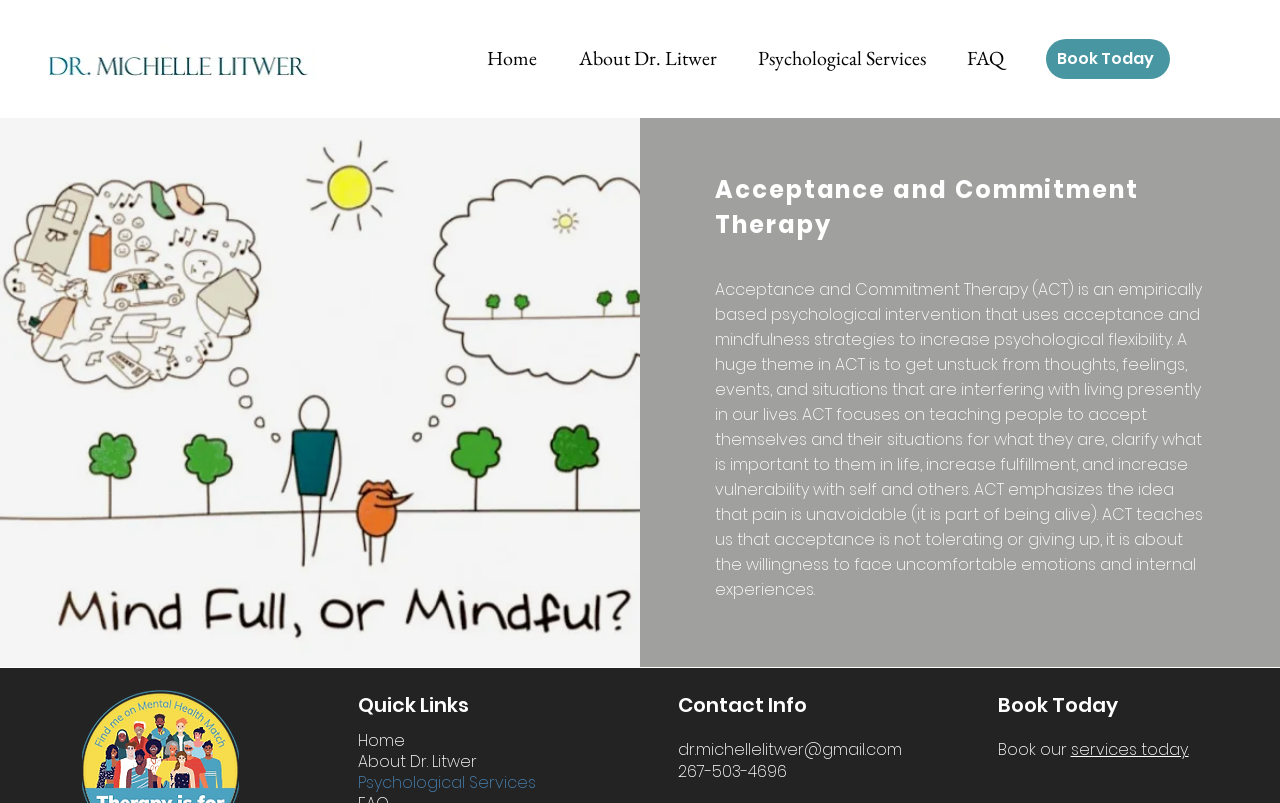Identify the bounding box coordinates for the UI element described by the following text: "Events". Provide the coordinates as four float numbers between 0 and 1, in the format [left, top, right, bottom].

None